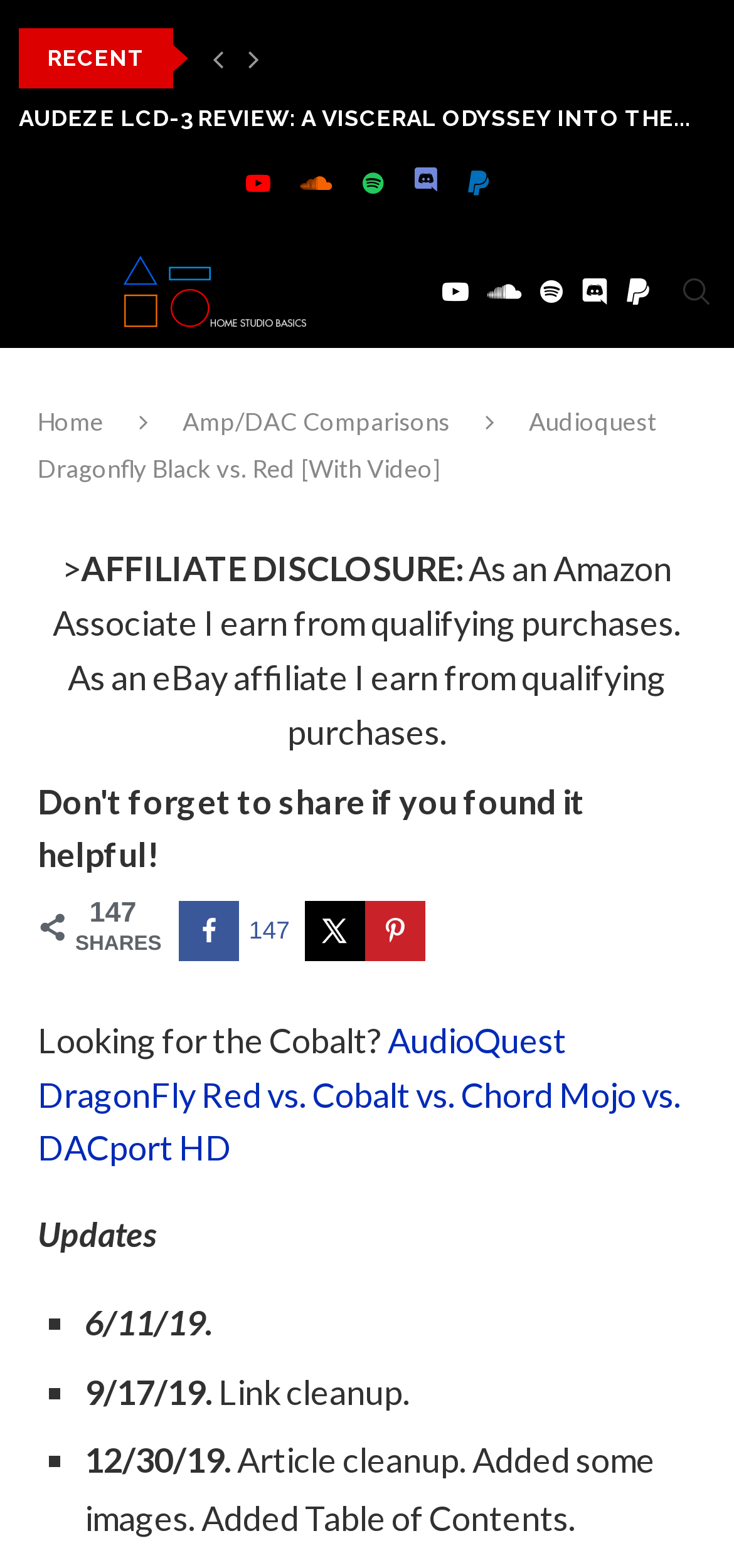Please identify the bounding box coordinates of the area I need to click to accomplish the following instruction: "Click on the 'Search' link".

[0.923, 0.151, 0.974, 0.221]